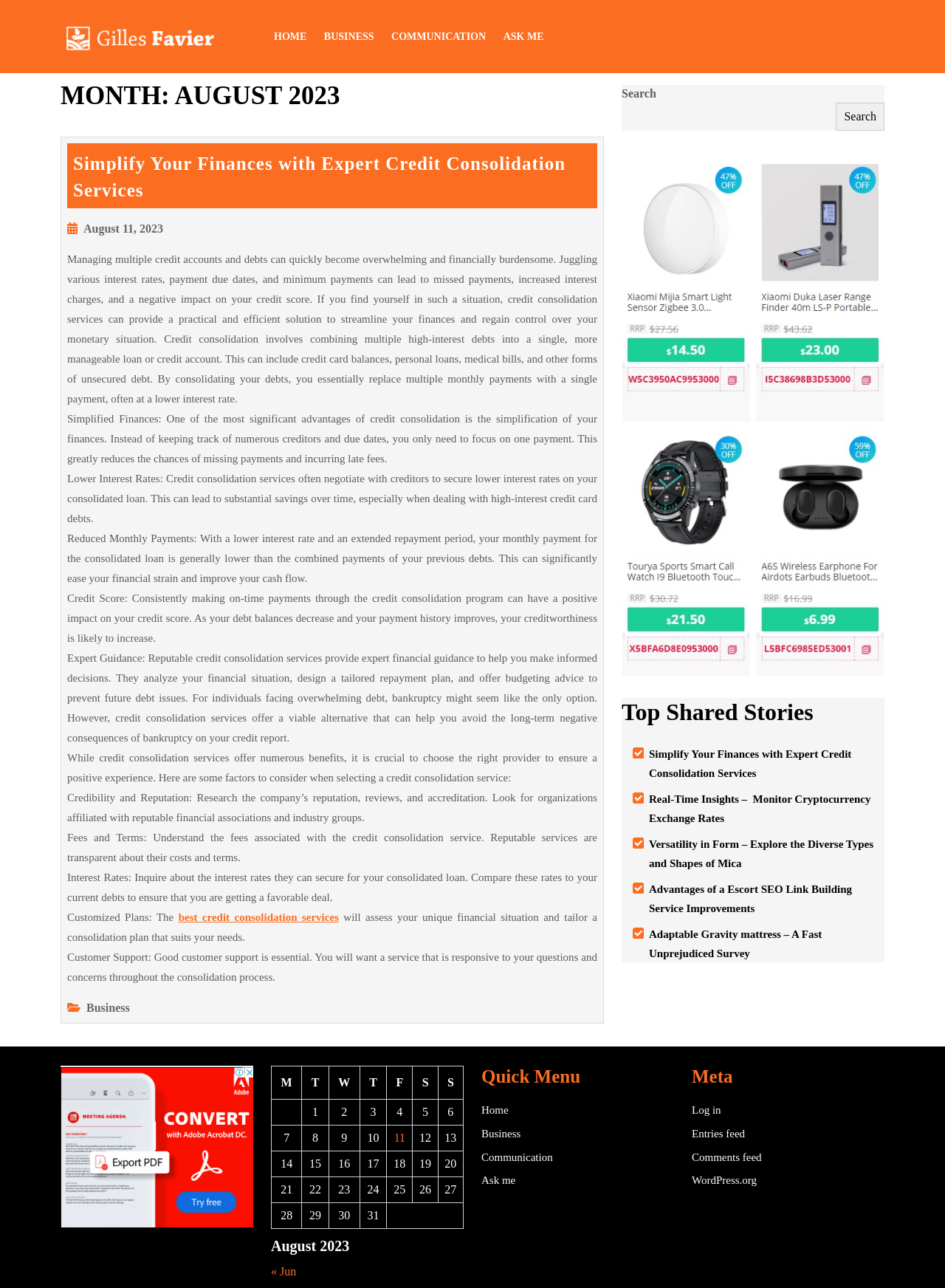Identify the bounding box coordinates for the region to click in order to carry out this instruction: "Read the article about credit consolidation services". Provide the coordinates using four float numbers between 0 and 1, formatted as [left, top, right, bottom].

[0.071, 0.111, 0.632, 0.162]